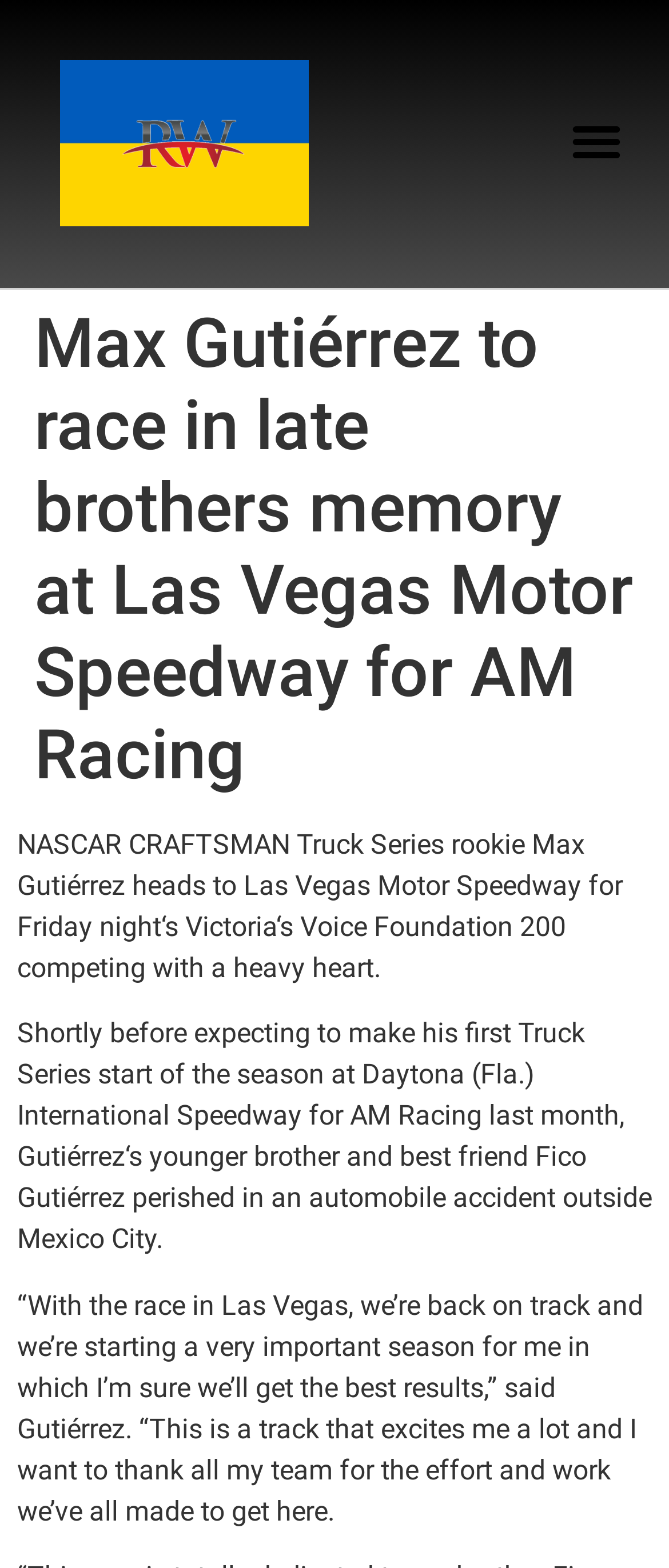Give a one-word or short phrase answer to the question: 
What happened to Max Gutiérrez's younger brother?

He perished in an automobile accident